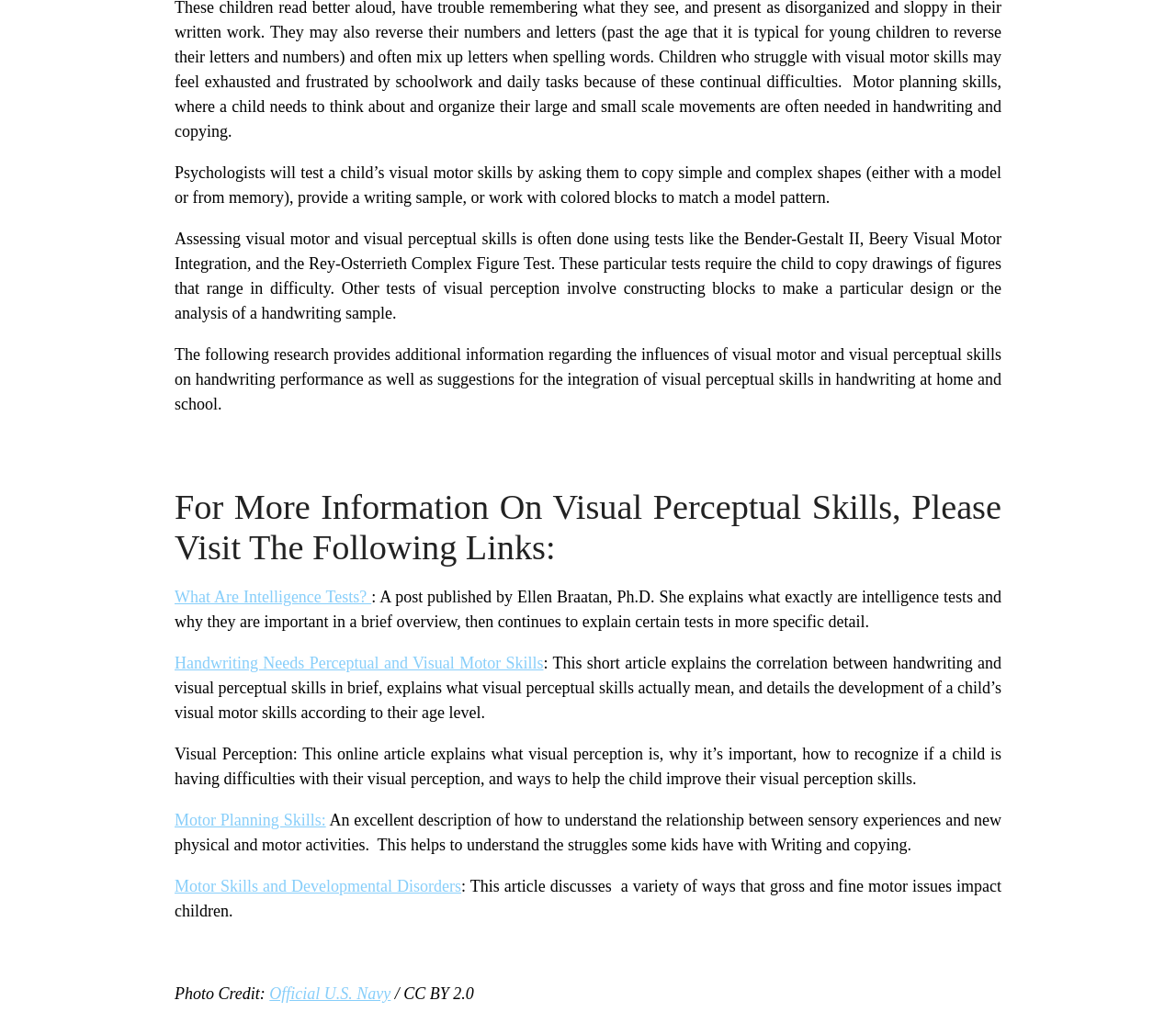Calculate the bounding box coordinates for the UI element based on the following description: "Motor Planning Skills:". Ensure the coordinates are four float numbers between 0 and 1, i.e., [left, top, right, bottom].

[0.148, 0.793, 0.277, 0.811]